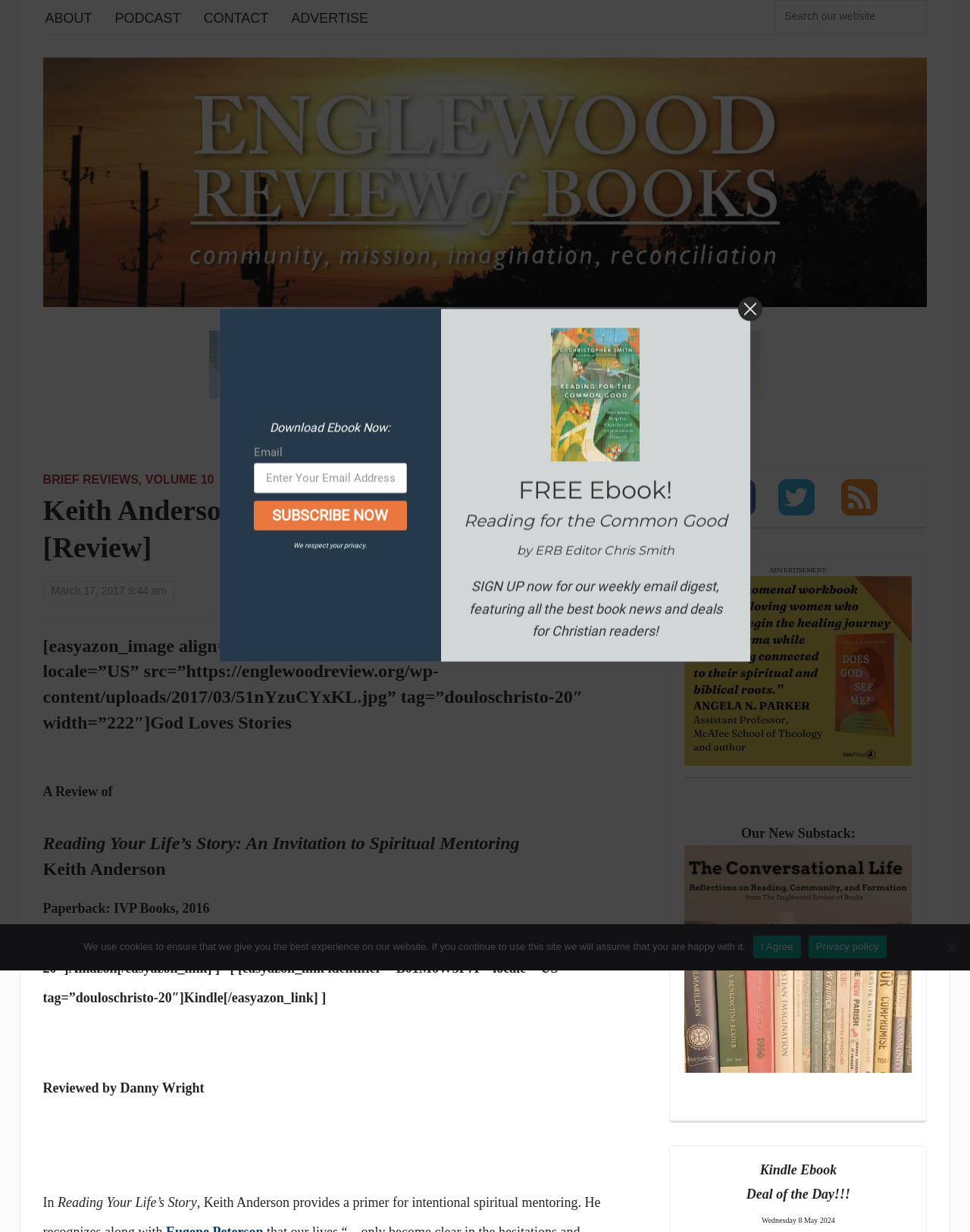Illustrate the webpage thoroughly, mentioning all important details.

This webpage is a book review page from The Englewood Review of Books. At the top, there is a search box and a navigation menu with links to "ABOUT", "PODCAST", "CONTACT", and "ADVERTISE". Below the navigation menu, there is a banner with a link to "Christian Theology Book News and Reviews" and an image.

On the left side of the page, there is an advertisement section with a heading "ADVERTISEMENT:" and a link to "Live Slowly - New from IVP" with an image. Below the advertisement, there is a section with a heading "BRIEF REVIEWS" and a link to "VOLUME 10".

The main content of the page is a book review of "Reading Your Life's Story: An Invitation to Spiritual Mentoring" by Keith Anderson. The review includes a heading with the book title and author, a brief summary, and a "Buy Now" link with options to purchase from Amazon or Kindle. The review also includes the publication information, a reviewer's name, and a brief quote from the book.

On the right side of the page, there are social media links to Facebook, Twitter, and RSS, as well as another advertisement section with a link to "NavPress Ad" and an image. Below the advertisement, there is a section promoting a Substack newsletter with a link to subscribe.

At the bottom of the page, there is a section with a Kindle Ebook deal of the day, a "Deal of the Day!!!" heading, and a brief description of the deal. There is also a "Cookie Notice" dialog box with a message about the website's use of cookies and links to agree or view the privacy policy.

Additionally, there is a layout table with a section to download an Ebook, a newsletter subscription form, and a heading "FREE Ebook! Reading for the Common Good by ERB Editor Chris Smith" with a brief description and a "SIGN UP" link.